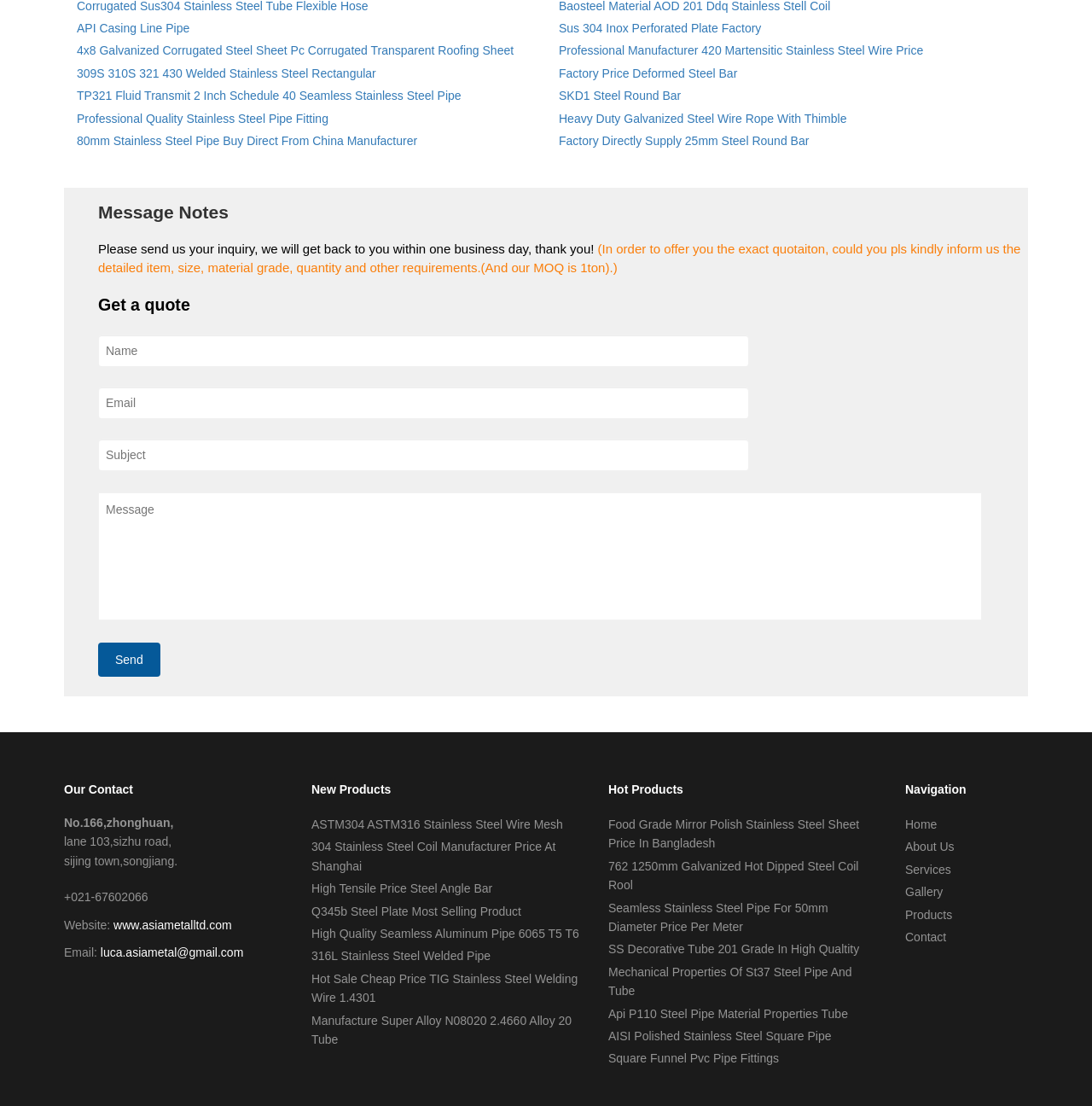Identify the coordinates of the bounding box for the element described below: "dietary supplement for men's health". Return the coordinates as four float numbers between 0 and 1: [left, top, right, bottom].

None